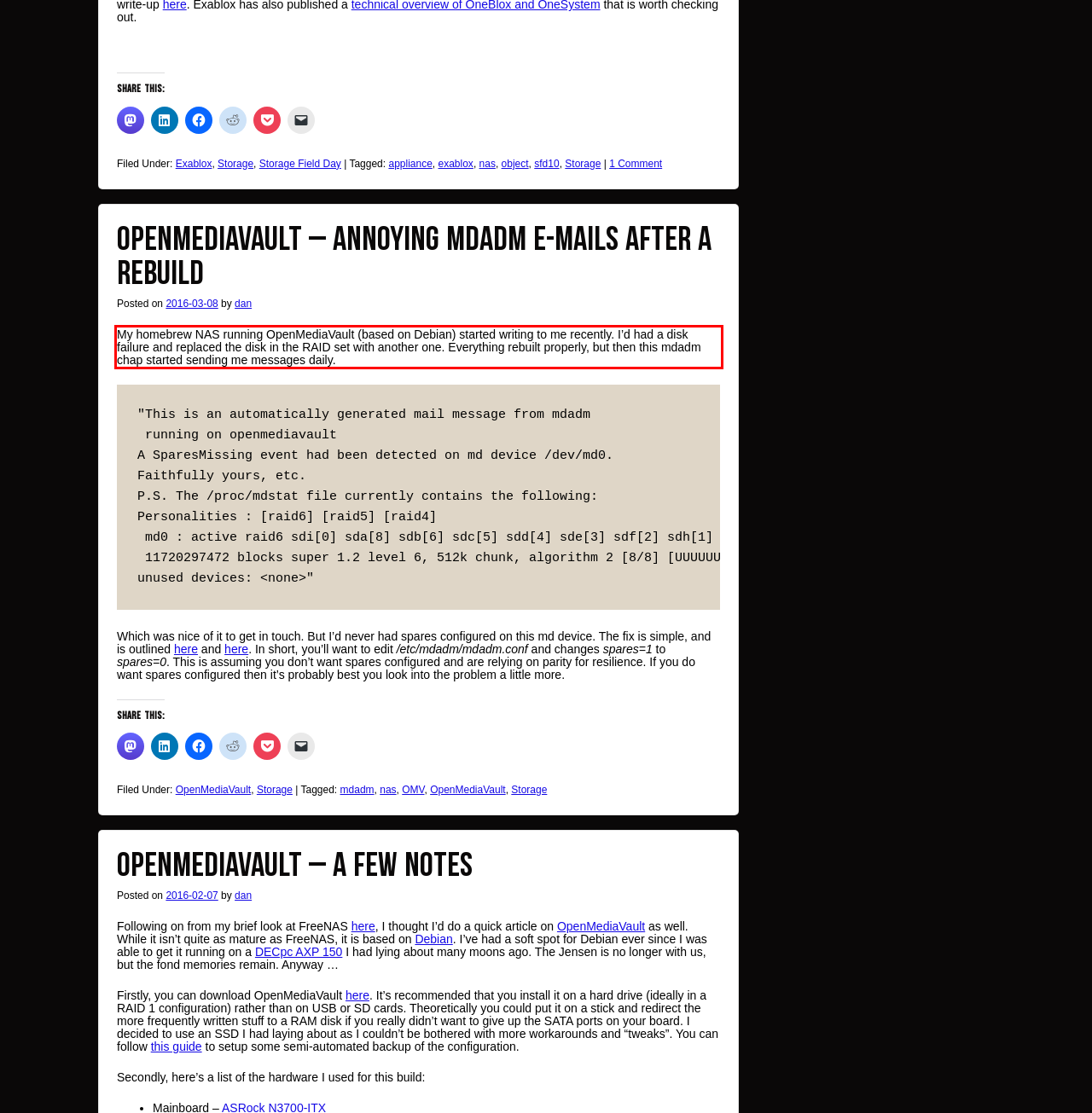You have a screenshot of a webpage where a UI element is enclosed in a red rectangle. Perform OCR to capture the text inside this red rectangle.

My homebrew NAS running OpenMediaVault (based on Debian) started writing to me recently. I’d had a disk failure and replaced the disk in the RAID set with another one. Everything rebuilt properly, but then this mdadm chap started sending me messages daily.